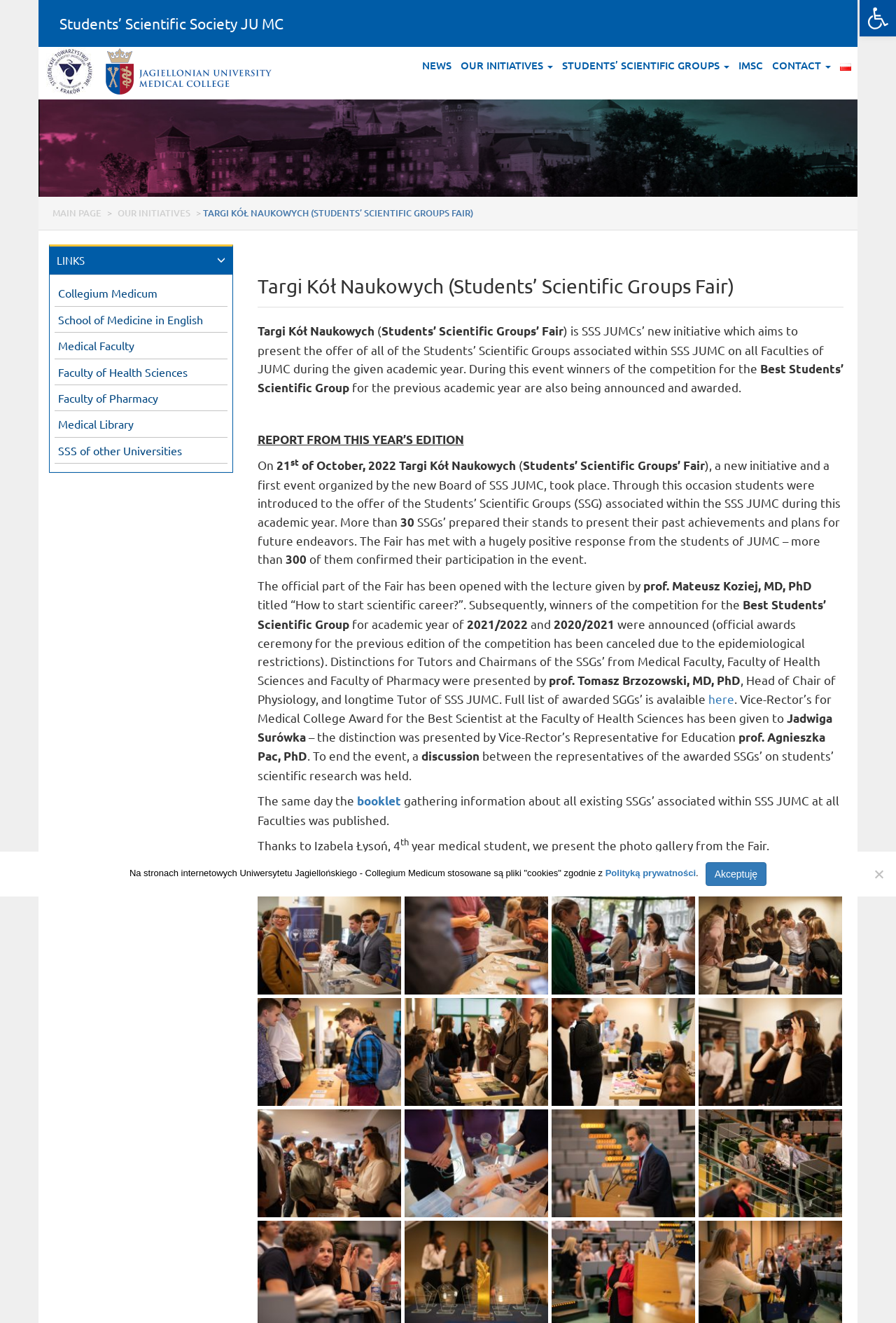Create an in-depth description of the webpage, covering main sections.

The webpage is about the Students' Scientific Society JU MC. At the top right corner, there is a button to open a toolbar for accessibility tools. Below it, there is a link to the Students' Scientific Society JU MC and an image of the Uniwersytet Jagielloński - Collegium Medicum logo. 

On the top navigation bar, there are links to NEWS, OUR INITIATIVES, STUDENTS' SCIENTIFIC GROUPS, IMSC, CONTACT, and Polski. 

To the left of the page, there is a listbox with a vertical orientation, containing a link and an image. 

The main content of the page is about the Targi Kół Naukowych (Students' Scientific Groups Fair), which is an initiative of the Students' Scientific Society JU MC. The event aims to present the offer of all Students' Scientific Groups associated within SSS JUMC on all Faculties of JUMC during the given academic year. 

There are several paragraphs of text describing the event, including the announcement of winners of the competition for the Best Students' Scientific Group, and the presentation of distinctions for Tutors and Chairmans of the SSGs' from Medical Faculty, Faculty of Health Sciences, and Faculty of Pharmacy. 

Below the text, there are links to photos from the event, including a booklet gathering information about all existing SSGs' associated within SSS JUMC at all Faculties. 

At the bottom of the page, there are links to several images, including DSC1094, DSC1103, DSC1120, and DSC1134.